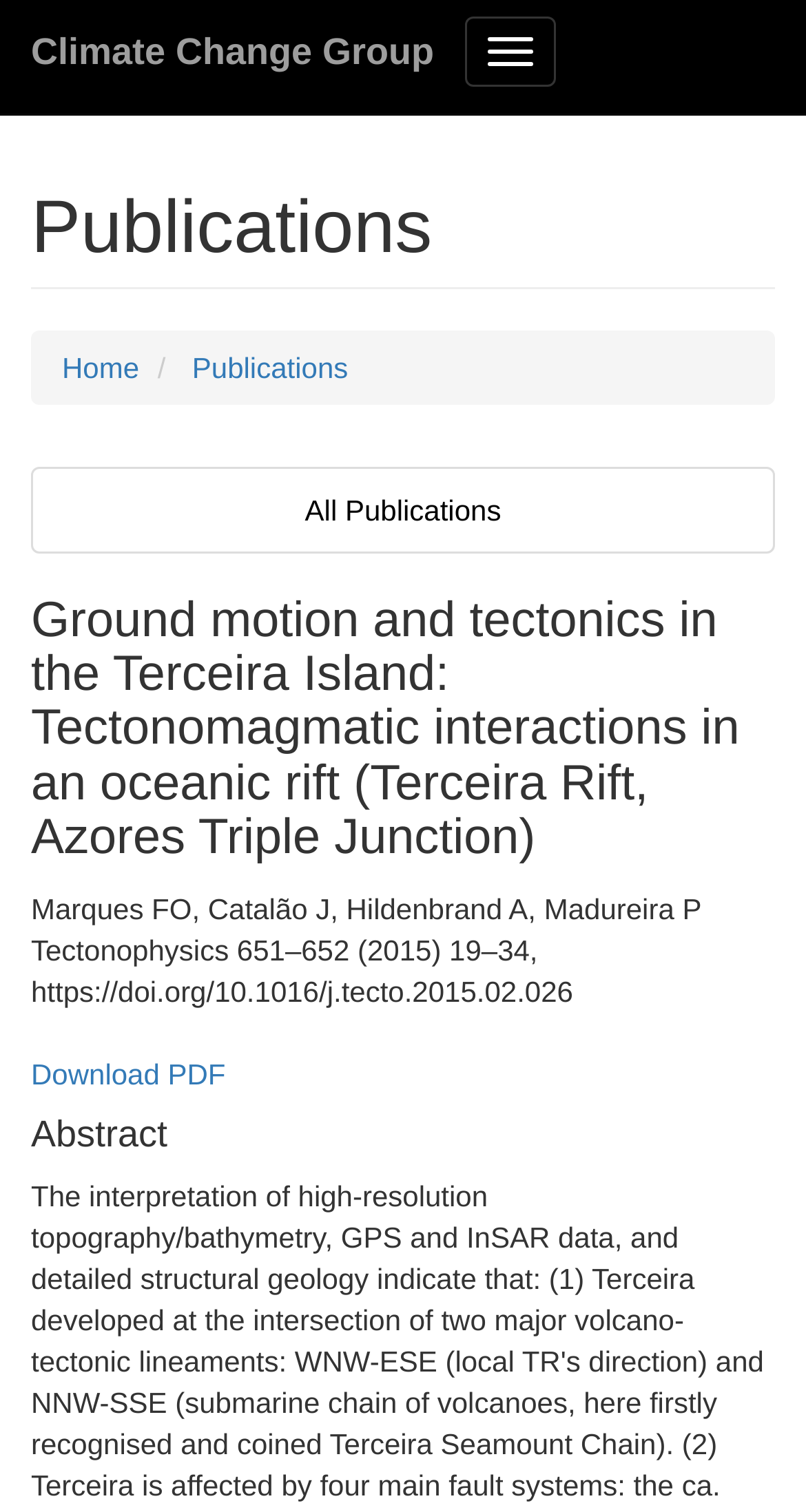Convey a detailed summary of the webpage, mentioning all key elements.

The webpage is about the Instituto Dom Luiz (IDLCC) and appears to be a publication page. At the top, there is a button to toggle navigation, and a link to the "Climate Change Group" is positioned to the left of it. 

Below these elements, a prominent heading "Publications" is displayed. Underneath, there are three links: "Home", "Publications", and "All Publications", which are aligned horizontally. 

The main content of the page is a publication entry, which includes a heading that describes the title of the publication: "Ground motion and tectonics in the Terceira Island: Tectonomagmatic interactions in an oceanic rift (Terceira Rift, Azores Triple Junction)". 

Below the title, the authors' names are listed: "Marques FO, Catalão J, Hildenbrand A, Madureira P". The publication details, including the journal name, volume, and DOI, are provided in the next line. 

A "Download PDF" link is positioned below the publication details. Finally, an "Abstract" heading is displayed at the bottom of the publication entry.